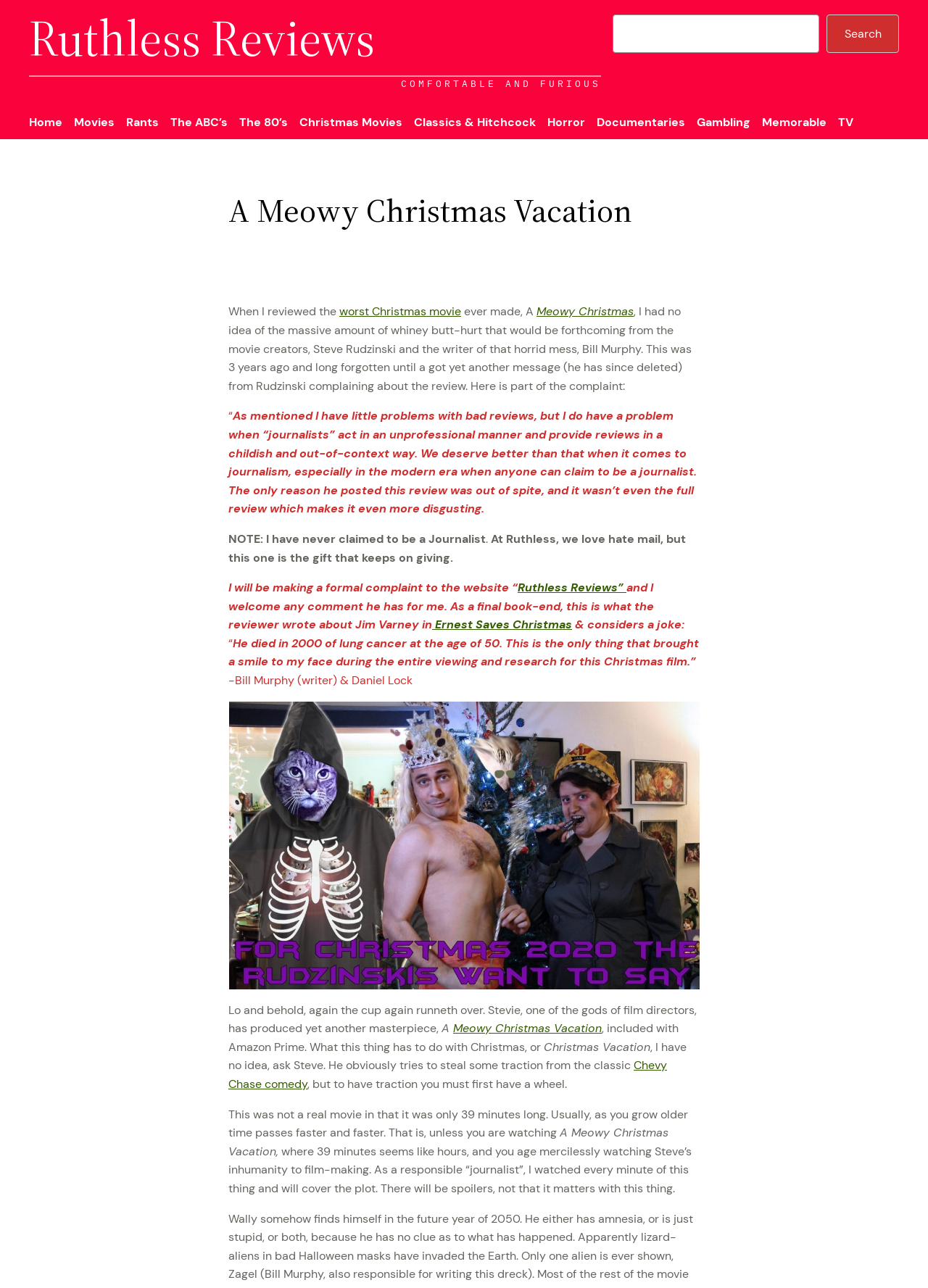Given the element description Meowy Christmas Vacation, specify the bounding box coordinates of the corresponding UI element in the format (top-left x, top-left y, bottom-right x, bottom-right y). All values must be between 0 and 1.

[0.488, 0.792, 0.648, 0.804]